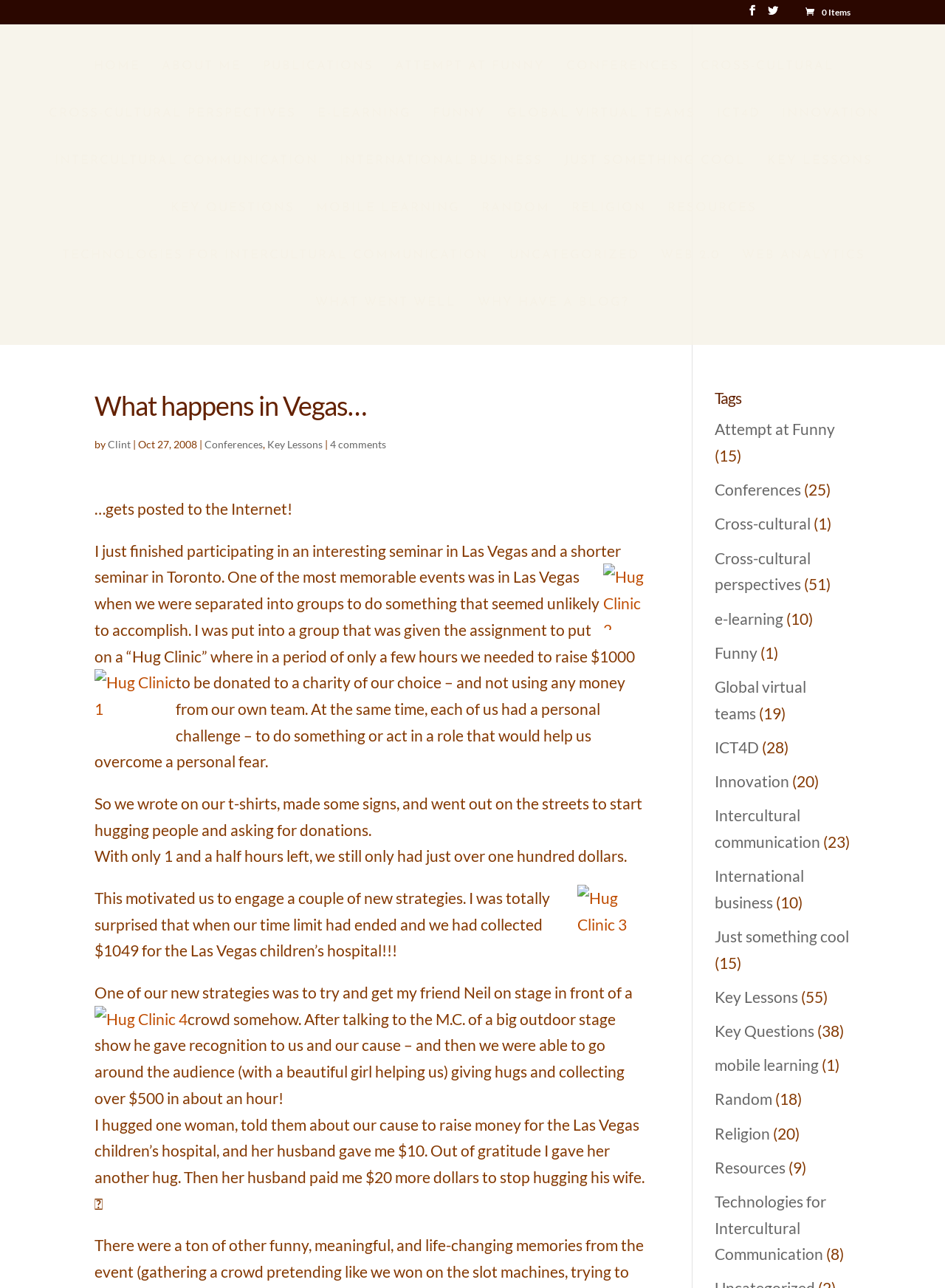Describe the webpage in detail, including text, images, and layout.

This webpage is a blog post titled "What happens in Vegas..." written by Clint. The post is about the author's experience participating in a seminar in Las Vegas and a shorter seminar in Toronto. The author shares a memorable event where they were tasked to raise $1000 for a charity by putting on a "Hug Clinic" in just a few hours.

At the top of the page, there are several links to different categories, including "HOME", "ABOUT ME", "PUBLICATIONS", and more. Below the title, there is a heading that reads "What happens in Vegas..." followed by the author's name and the date of the post, October 27, 2008.

The main content of the post is divided into several paragraphs, with four images scattered throughout. The images are related to the "Hug Clinic" event, showing people hugging and collecting donations. The text describes the challenges the author and their team faced in raising the money, and how they came up with creative strategies to overcome them.

At the bottom of the page, there is a section titled "Tags" with links to various categories, including "Attempt at Funny", "Conferences", "Cross-cultural", and more. Each category has a number in parentheses, indicating the number of related posts.